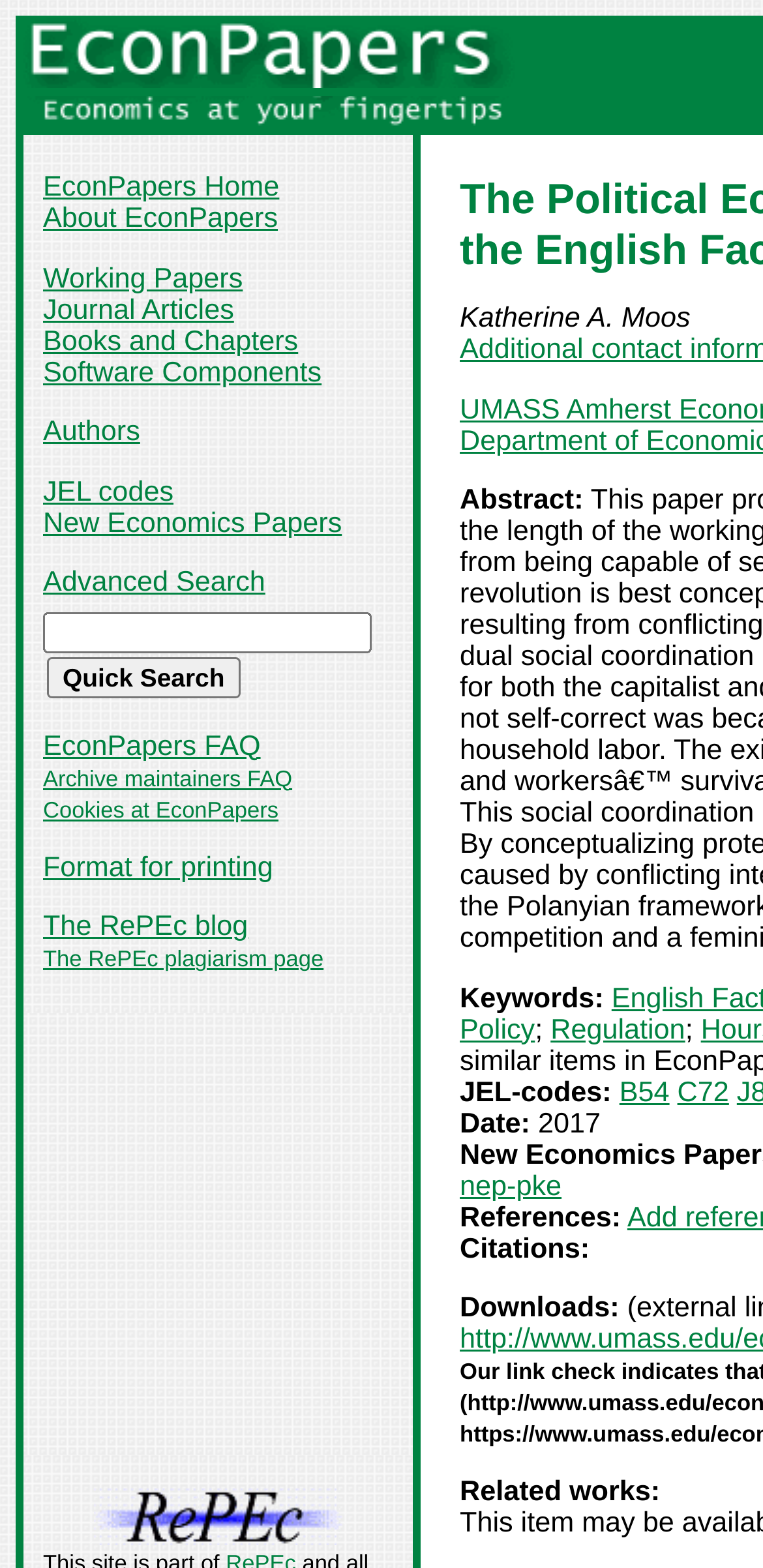Respond with a single word or phrase for the following question: 
What is the date mentioned on the webpage?

2017